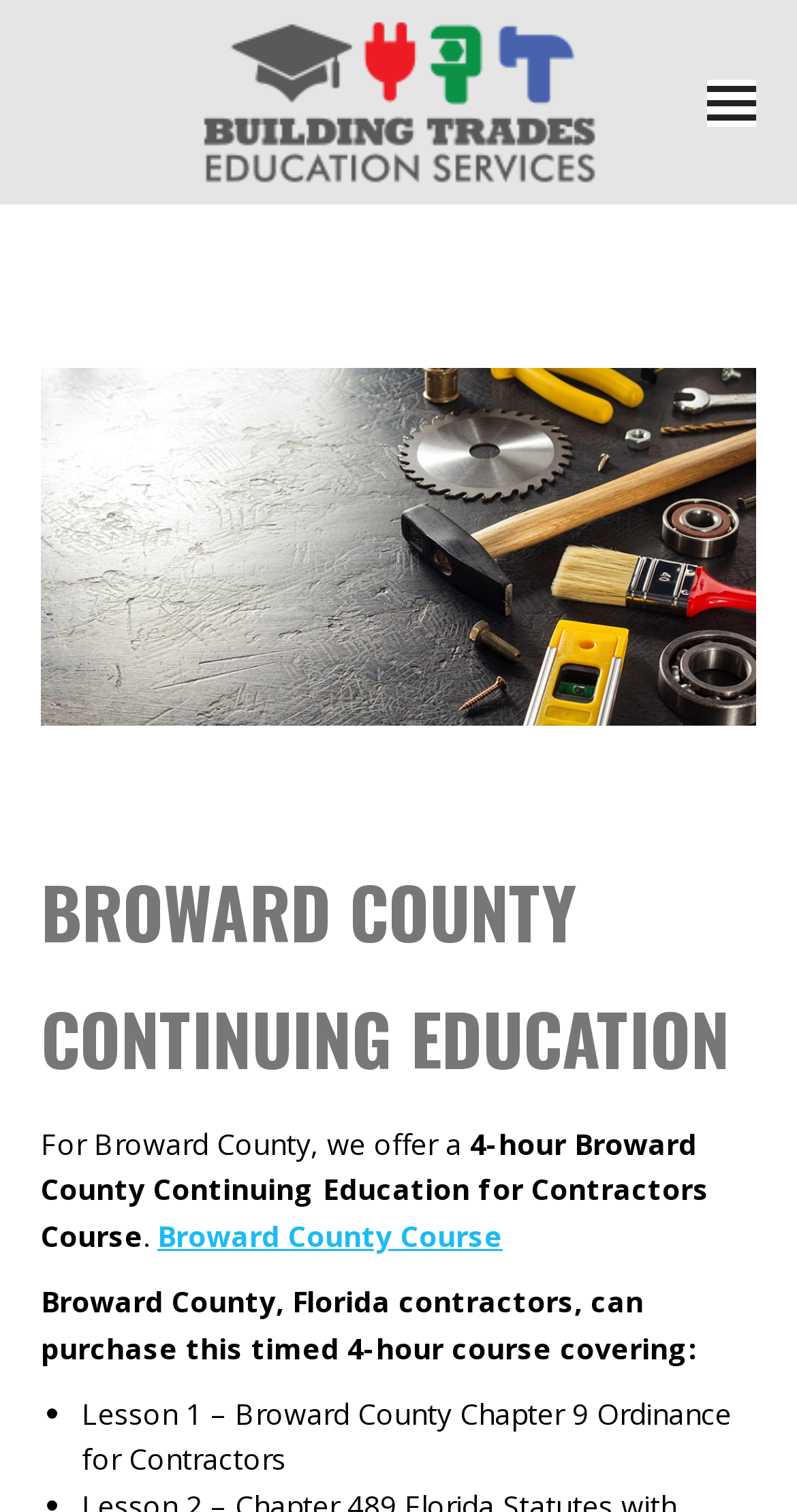What is the purpose of the image on the webpage?
Can you provide an in-depth and detailed response to the question?

The image on the webpage, described as 'Construction tools on black table', is likely used to visually represent the construction industry, which is relevant to the contractors being targeted by the course.